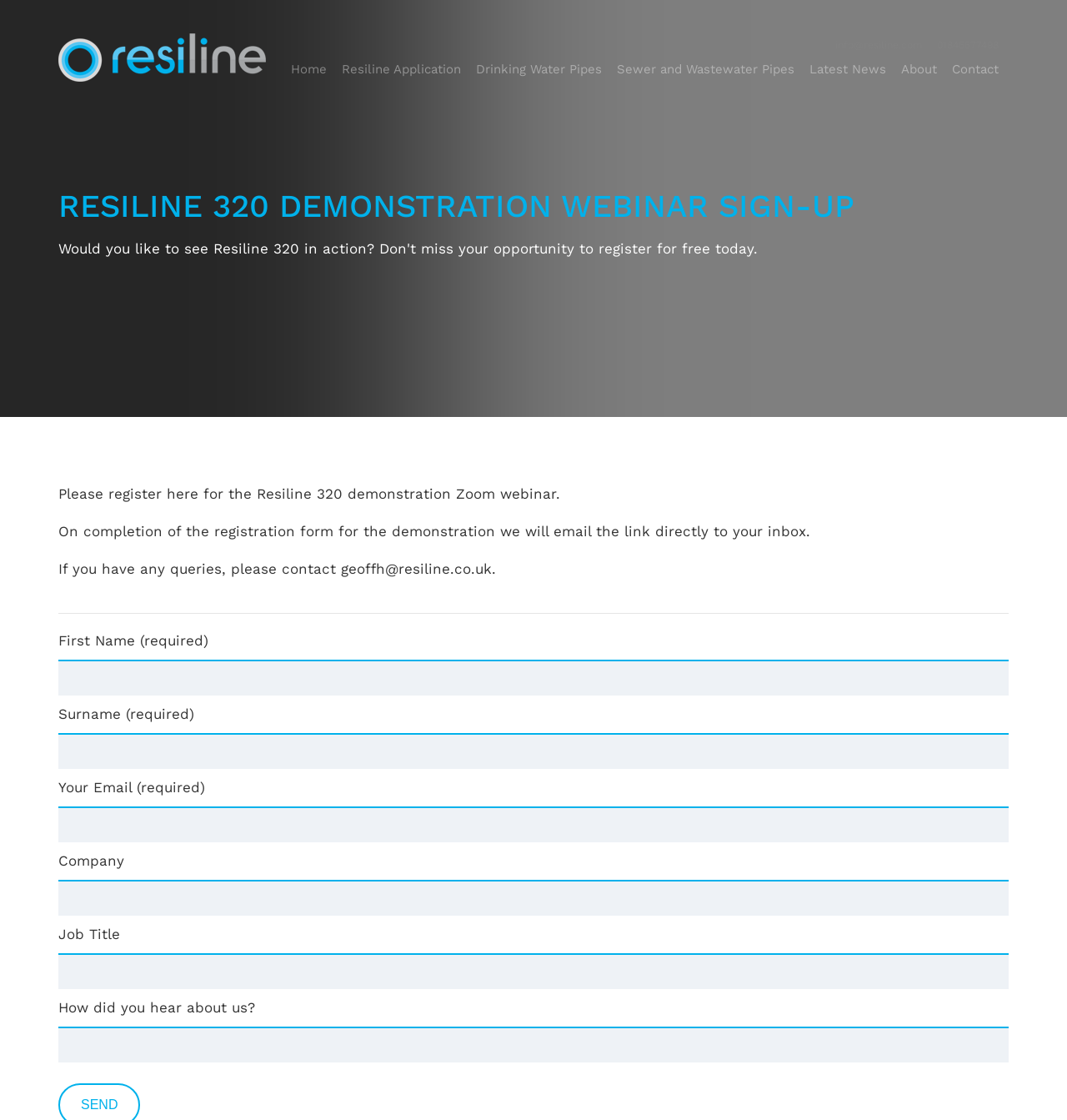Indicate the bounding box coordinates of the element that must be clicked to execute the instruction: "Click on the Resiline link". The coordinates should be given as four float numbers between 0 and 1, i.e., [left, top, right, bottom].

[0.055, 0.03, 0.249, 0.078]